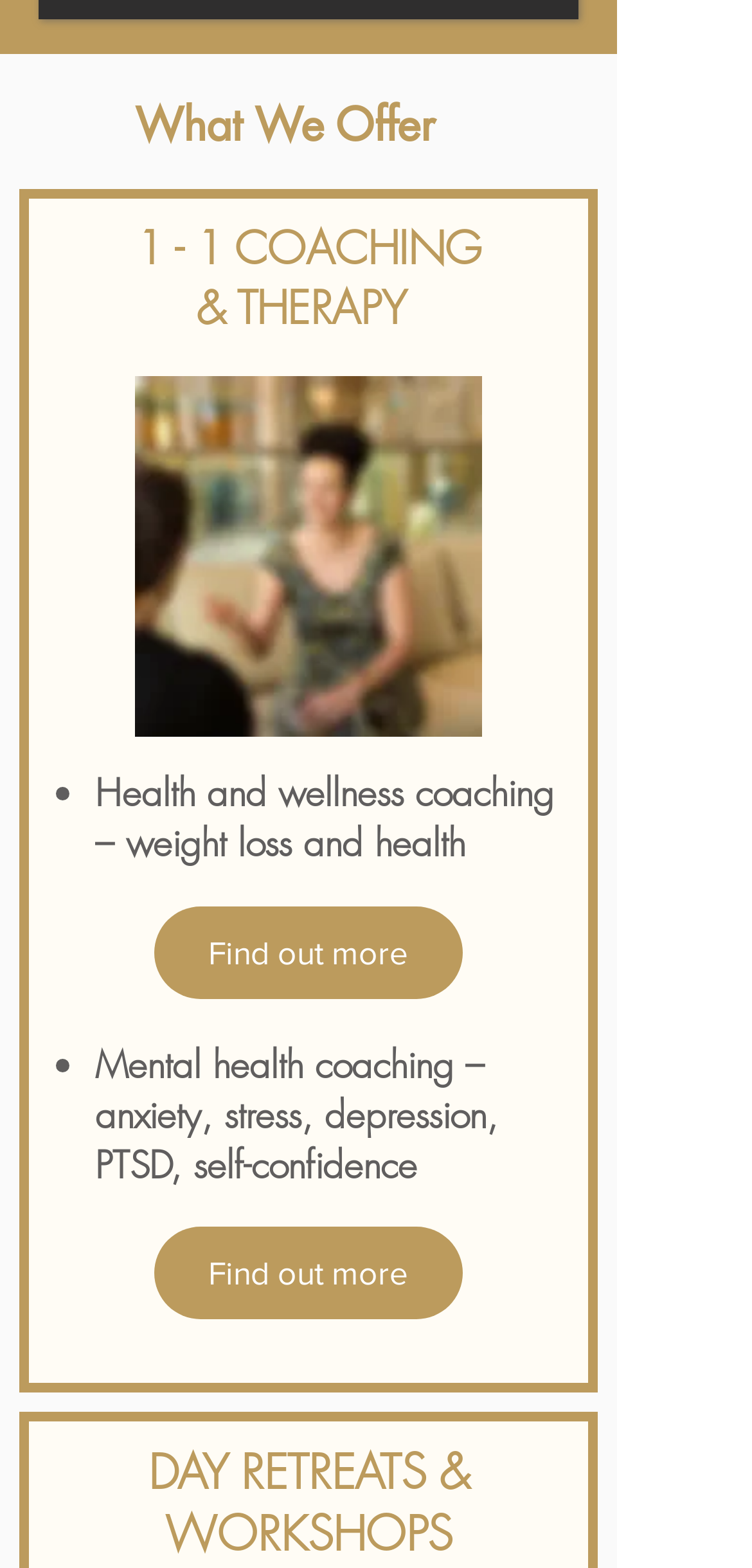What type of coaching is offered?
Based on the screenshot, respond with a single word or phrase.

Health and wellness